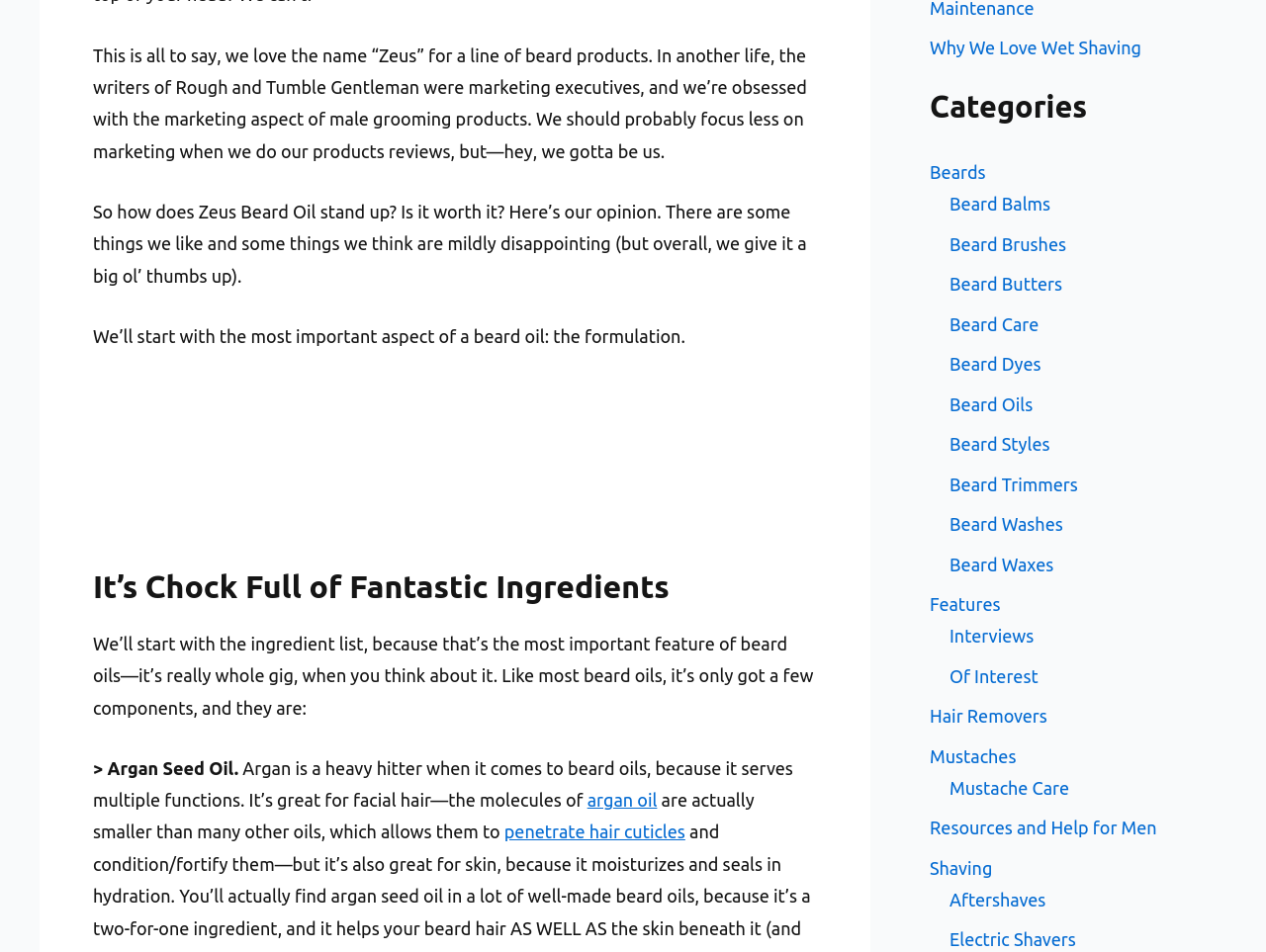Using the information in the image, could you please answer the following question in detail:
What categories are listed on the webpage?

The webpage lists various categories related to beards and grooming, including Beards, Beard Balms, Beard Brushes, Beard Butters, and more. These categories are listed in a section on the right side of the webpage.